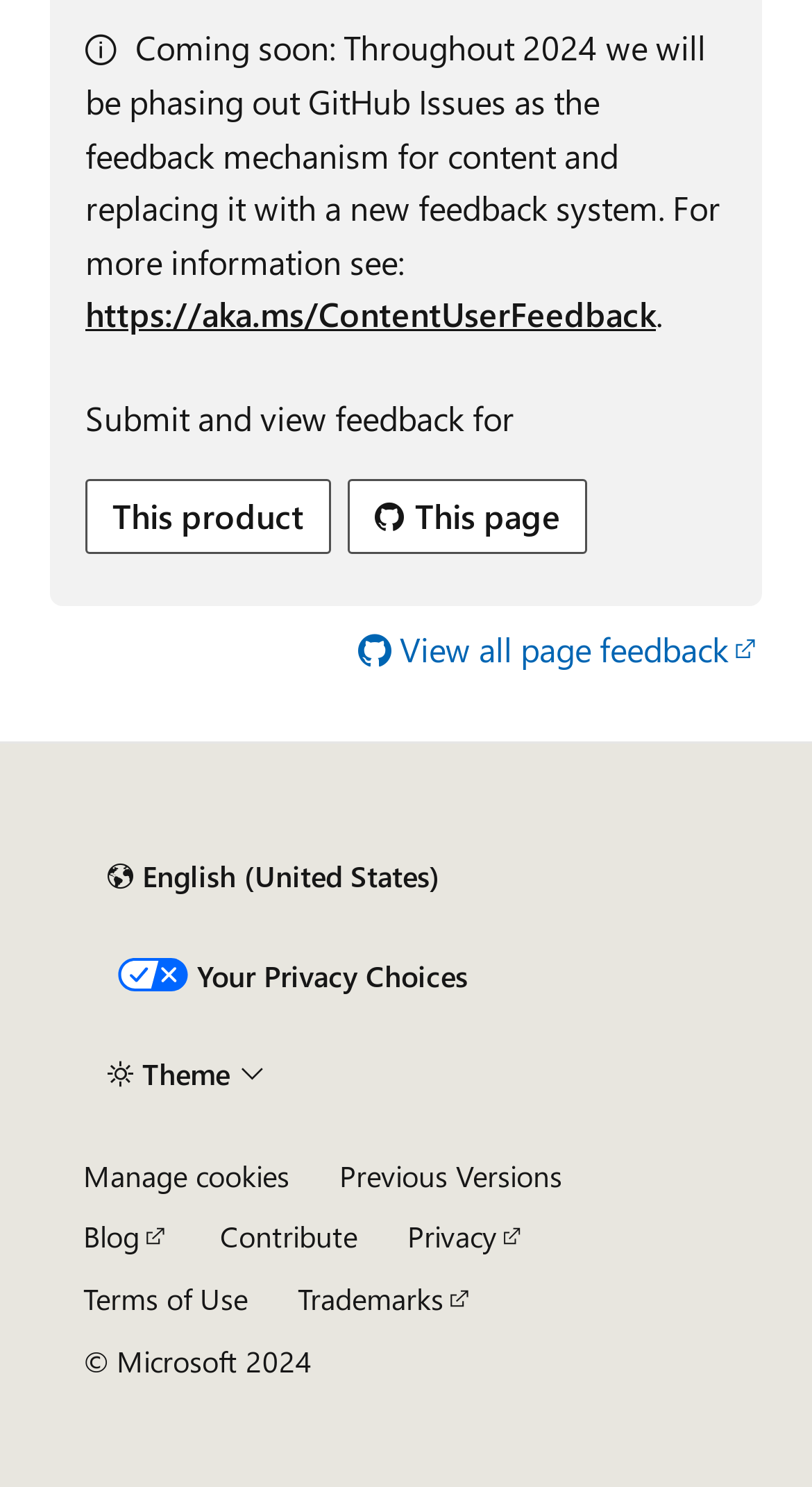Predict the bounding box coordinates of the UI element that matches this description: "← Return to List". The coordinates should be in the format [left, top, right, bottom] with each value between 0 and 1.

None